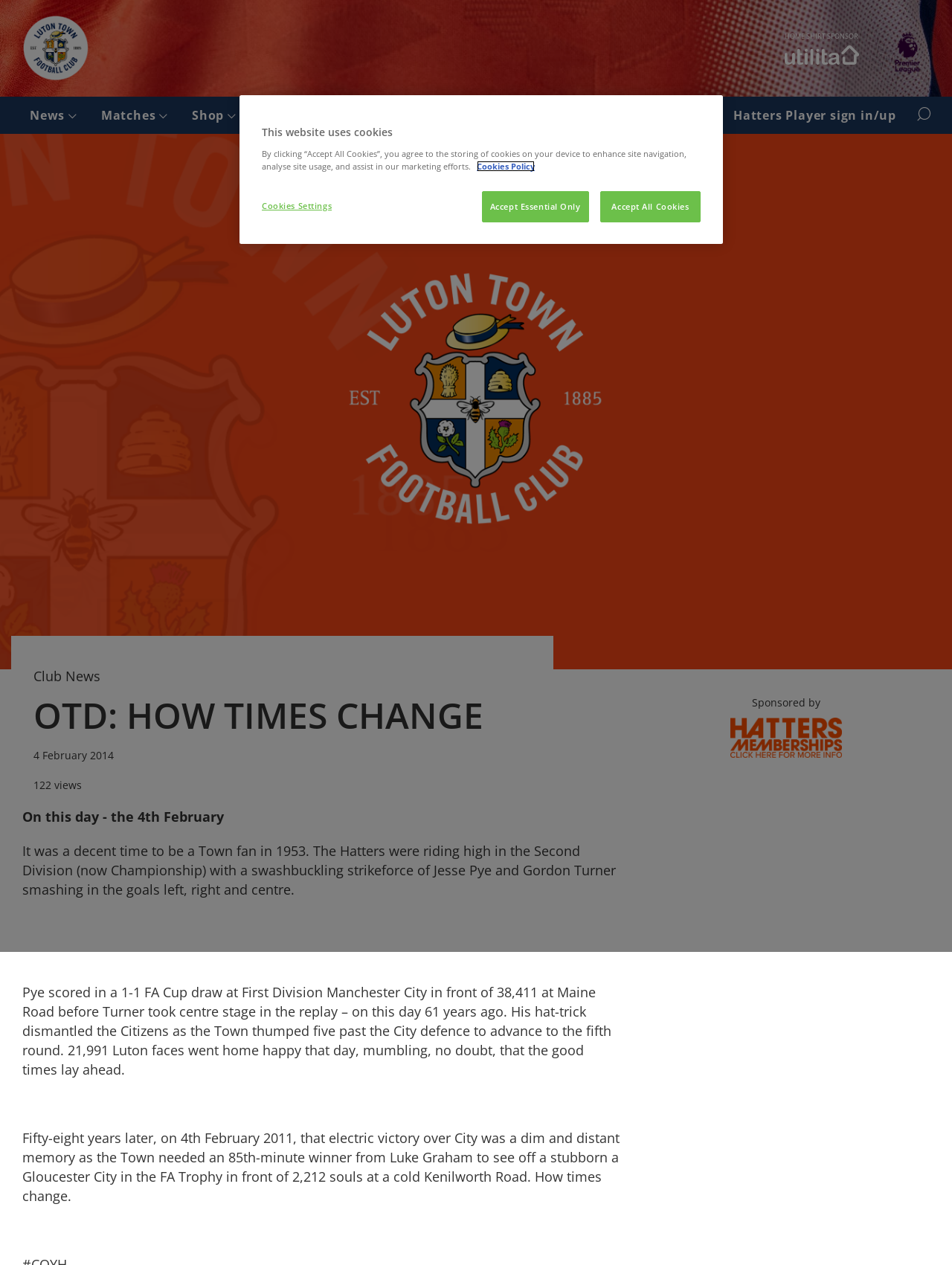Given the description of a UI element: "Hatters Player sign in/up", identify the bounding box coordinates of the matching element in the webpage screenshot.

[0.758, 0.076, 0.954, 0.106]